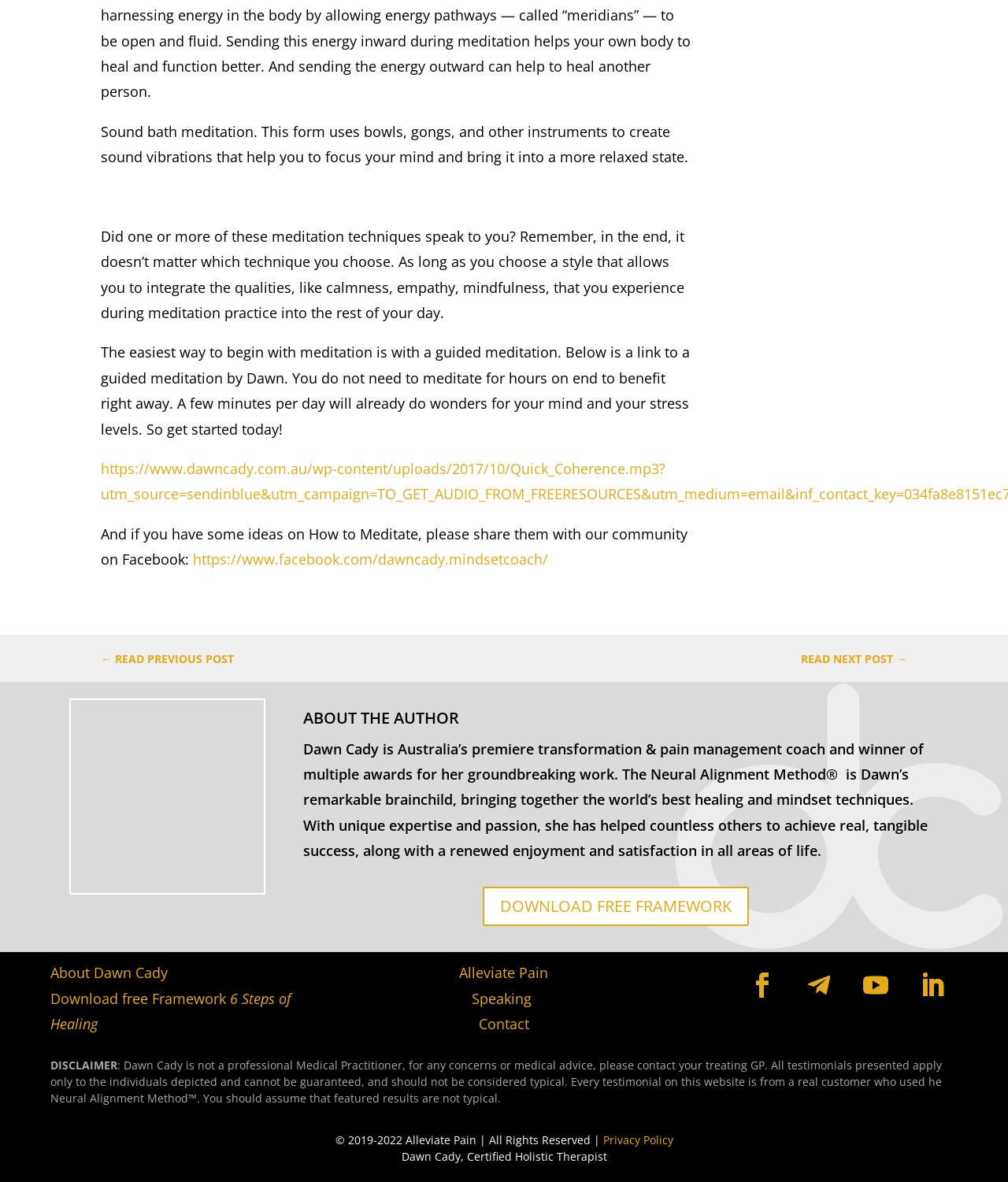What is the recommended way to start with meditation?
Look at the screenshot and respond with one word or a short phrase.

Guided meditation